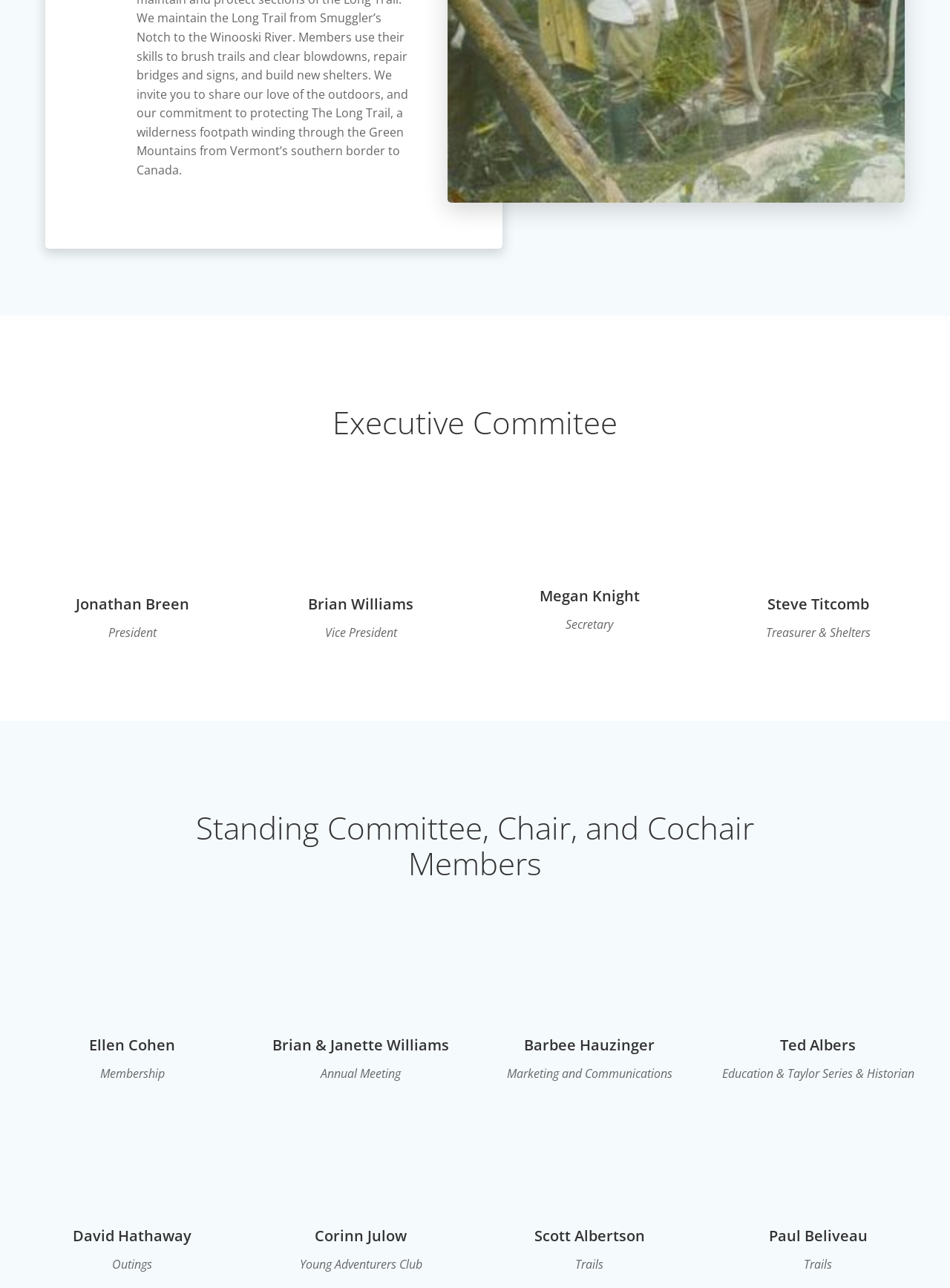Find and provide the bounding box coordinates for the UI element described with: "Contact Us".

[0.721, 0.16, 0.789, 0.173]